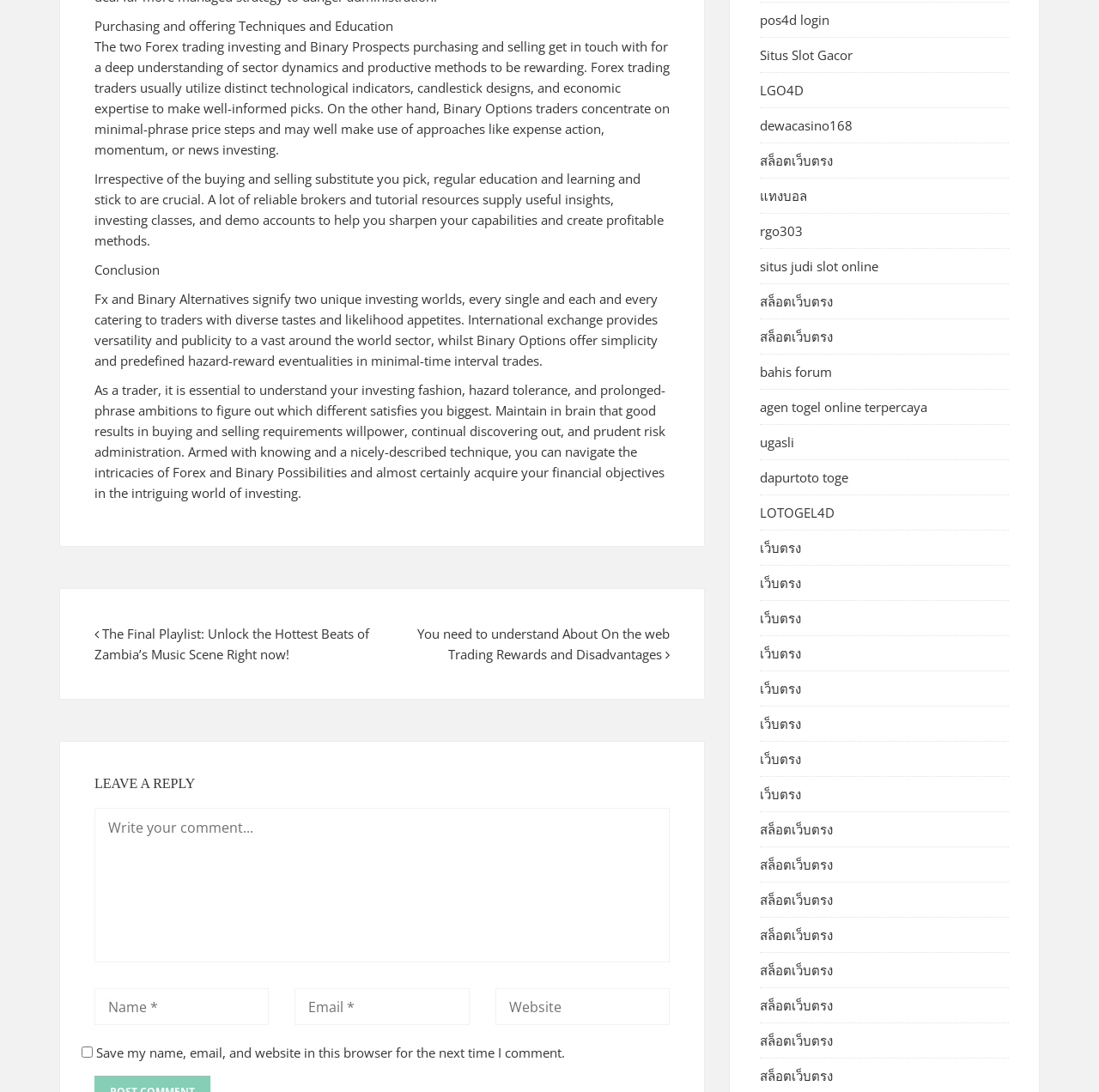Find and specify the bounding box coordinates that correspond to the clickable region for the instruction: "Click the 'You need to understand About On the web Trading Rewards and Disadvantages' link".

[0.38, 0.572, 0.609, 0.607]